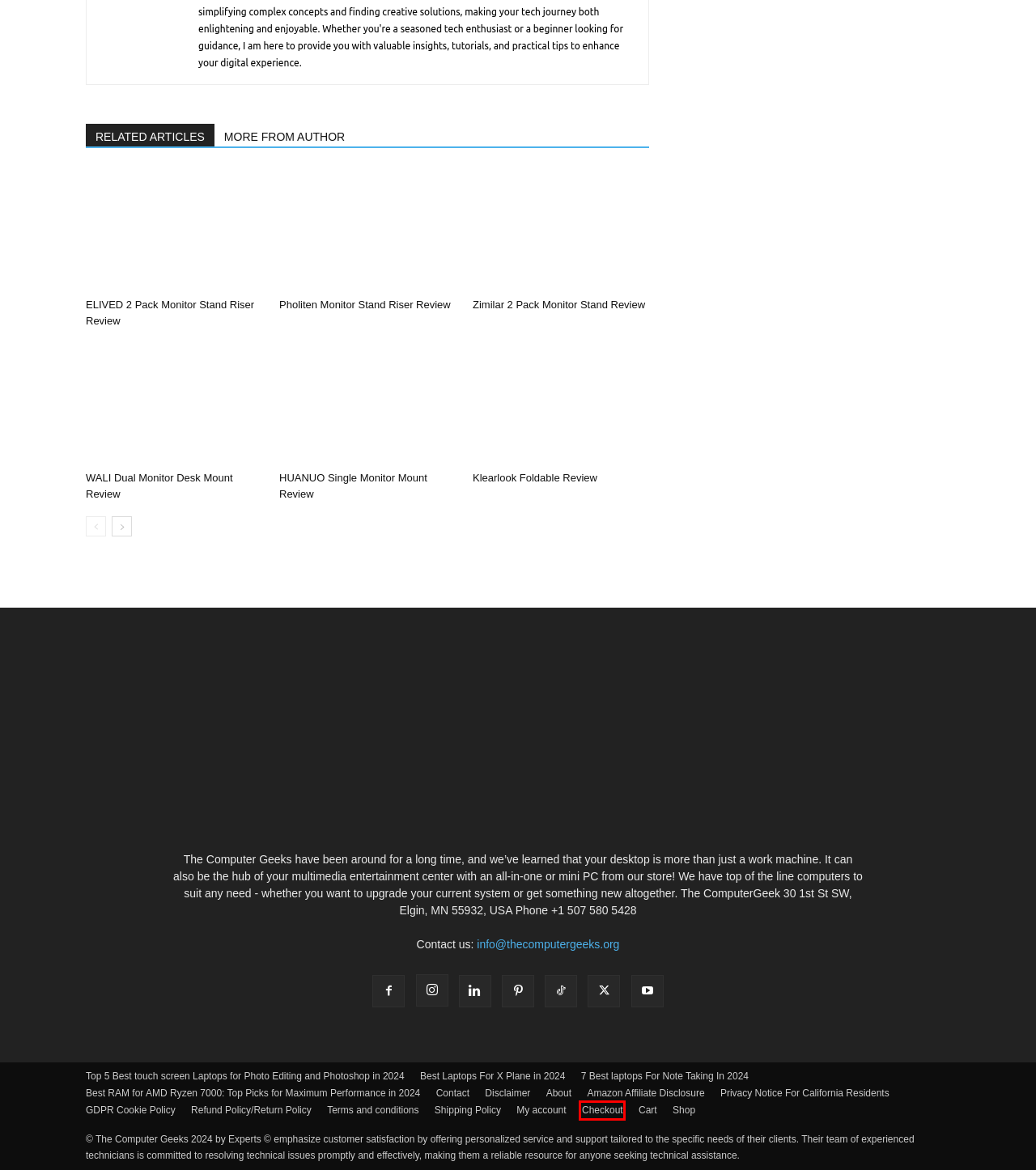You are given a screenshot of a webpage with a red bounding box around an element. Choose the most fitting webpage description for the page that appears after clicking the element within the red bounding box. Here are the candidates:
A. Best RAM for AMD Ryzen 7000: Top Picks for Maximum Performance in 2024 | The Computer Geeks
B. Best Laptops For X Plane in 2023 | The Computer Geeks
C. Disclaimer | The Computer Geeks 2022
D. Top 5 Best touch screen Laptops for Photo Editing and Photoshop in 2024 | The Computer Geeks
E. Klearlook Foldable Review | The Computer Geeks
F. Cart | The Computer Geeks
G. Terms and conditions | The Computer Geeks
H. Shipping Policy | The Computer Geeks

F